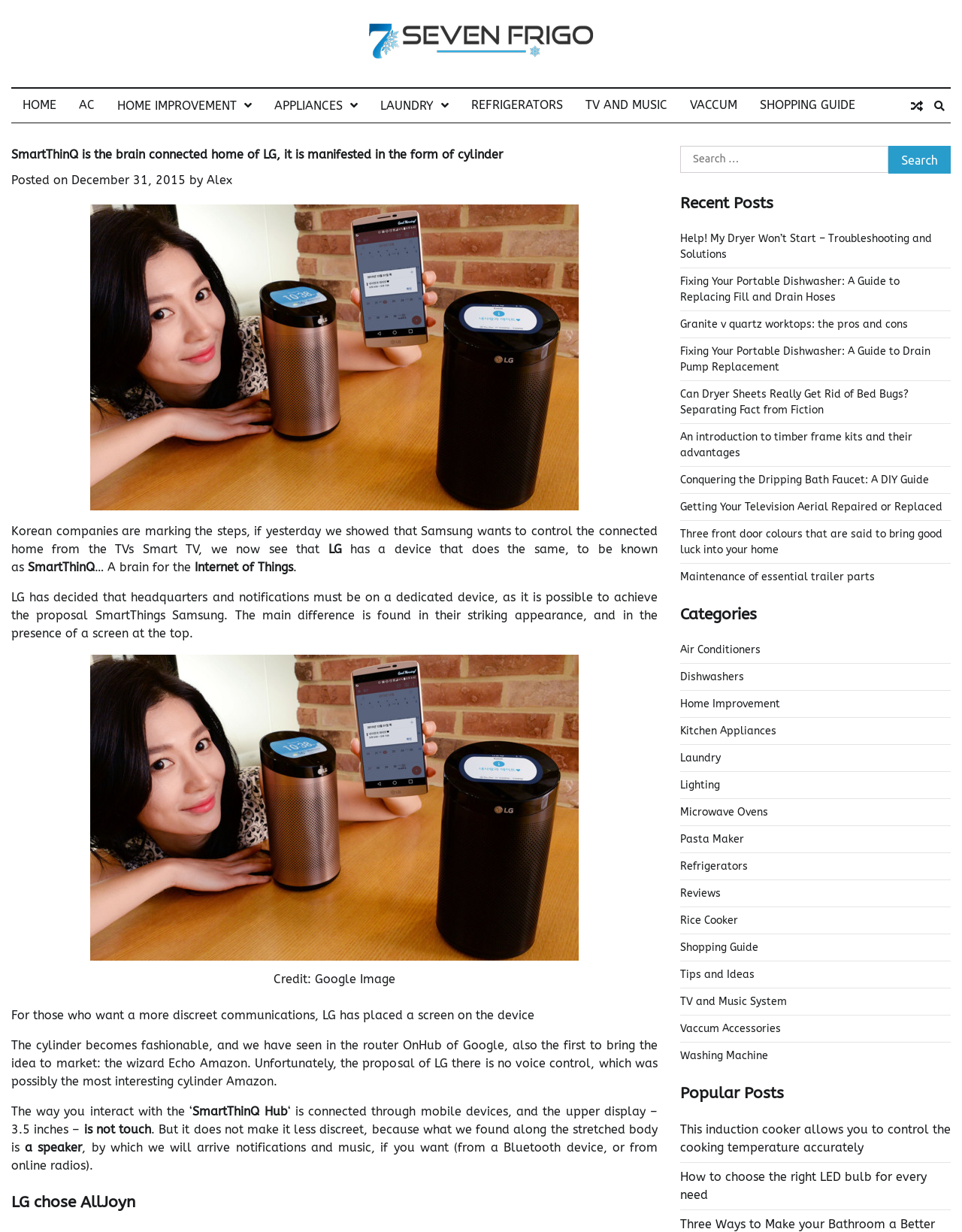Can you identify and provide the main heading of the webpage?

SmartThinQ is the brain connected home of LG, it is manifested in the form of cylinder